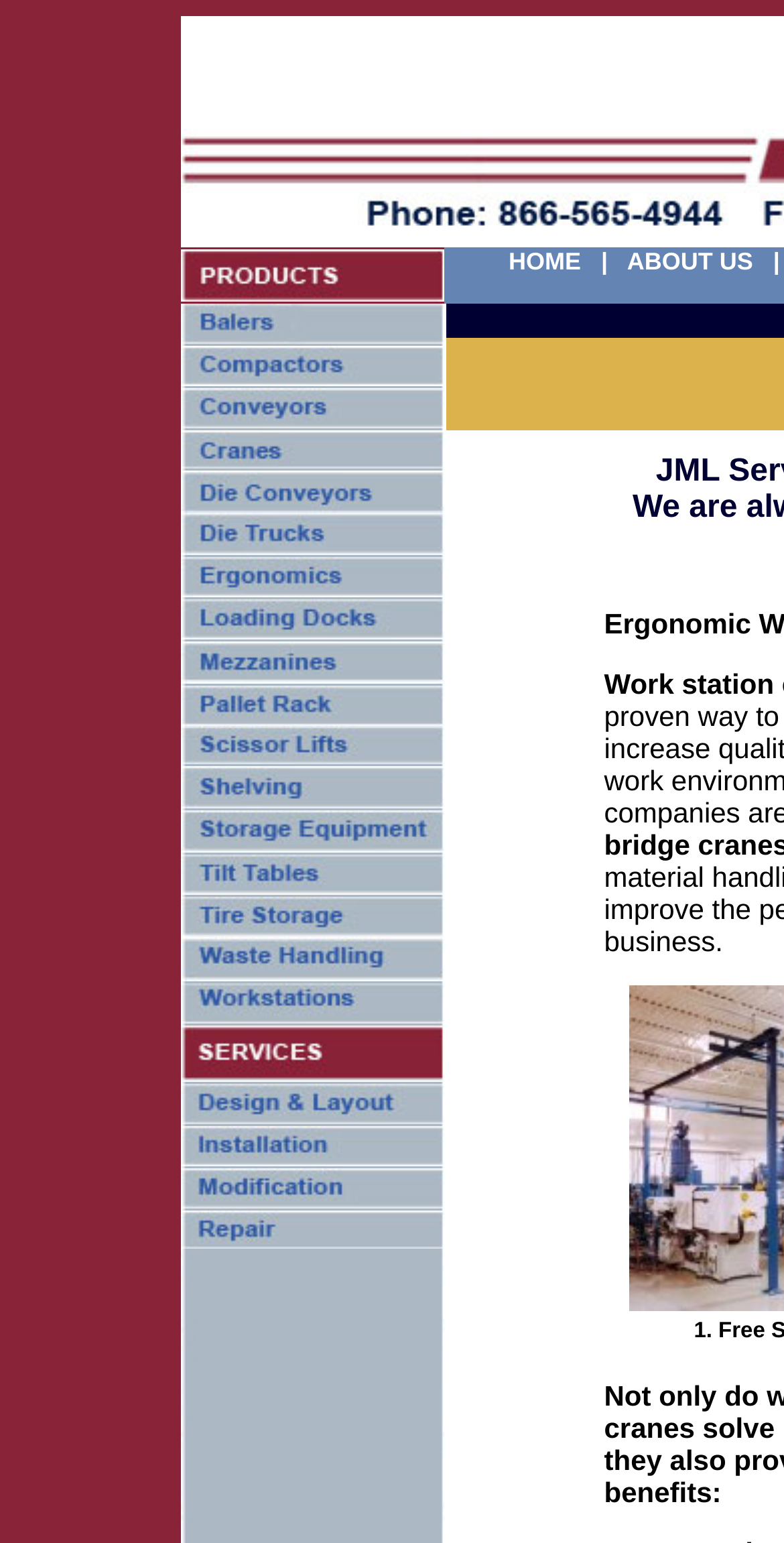Find the bounding box coordinates for the HTML element specified by: "About Us".

[0.8, 0.16, 0.961, 0.179]